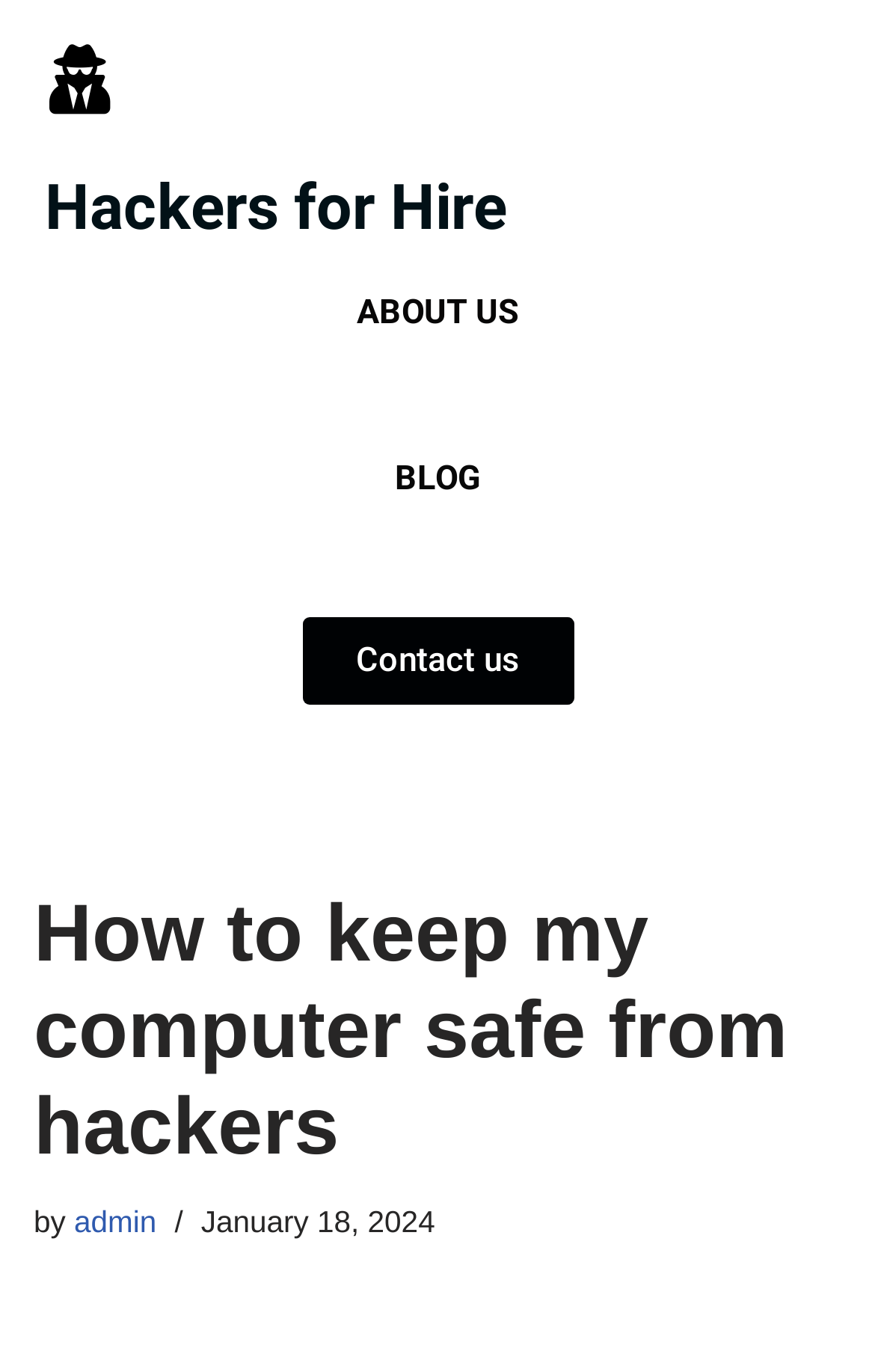Refer to the image and answer the question with as much detail as possible: What is the date of the article?

I found the date of the article by looking at the time element which contains the text 'January 18, 2024'.